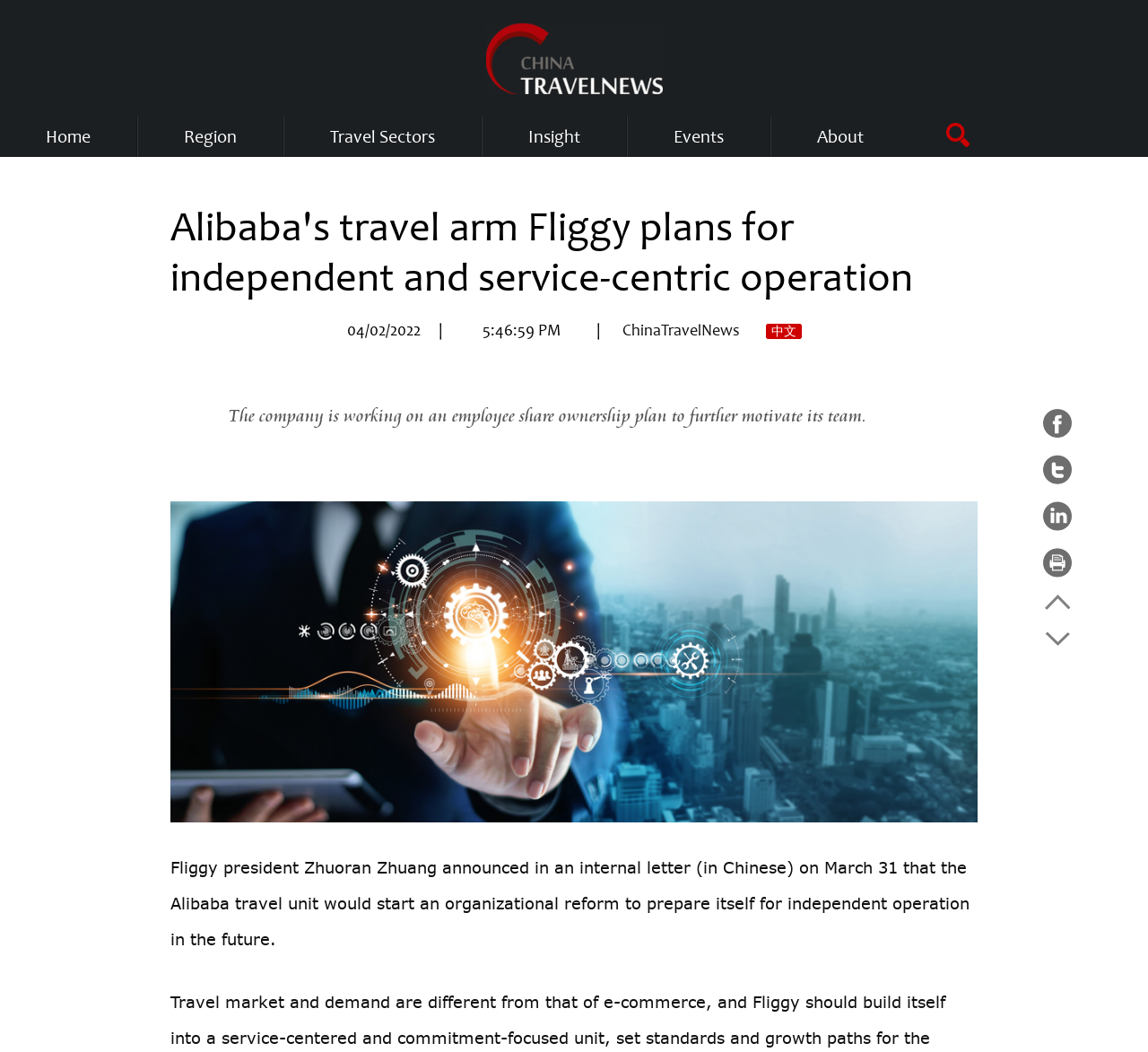Please look at the image and answer the question with a detailed explanation: What is the name of the travel company?

The name of the travel company can be found in the article title 'Alibaba's travel arm Fliggy plans for independent and service-centric operation'.